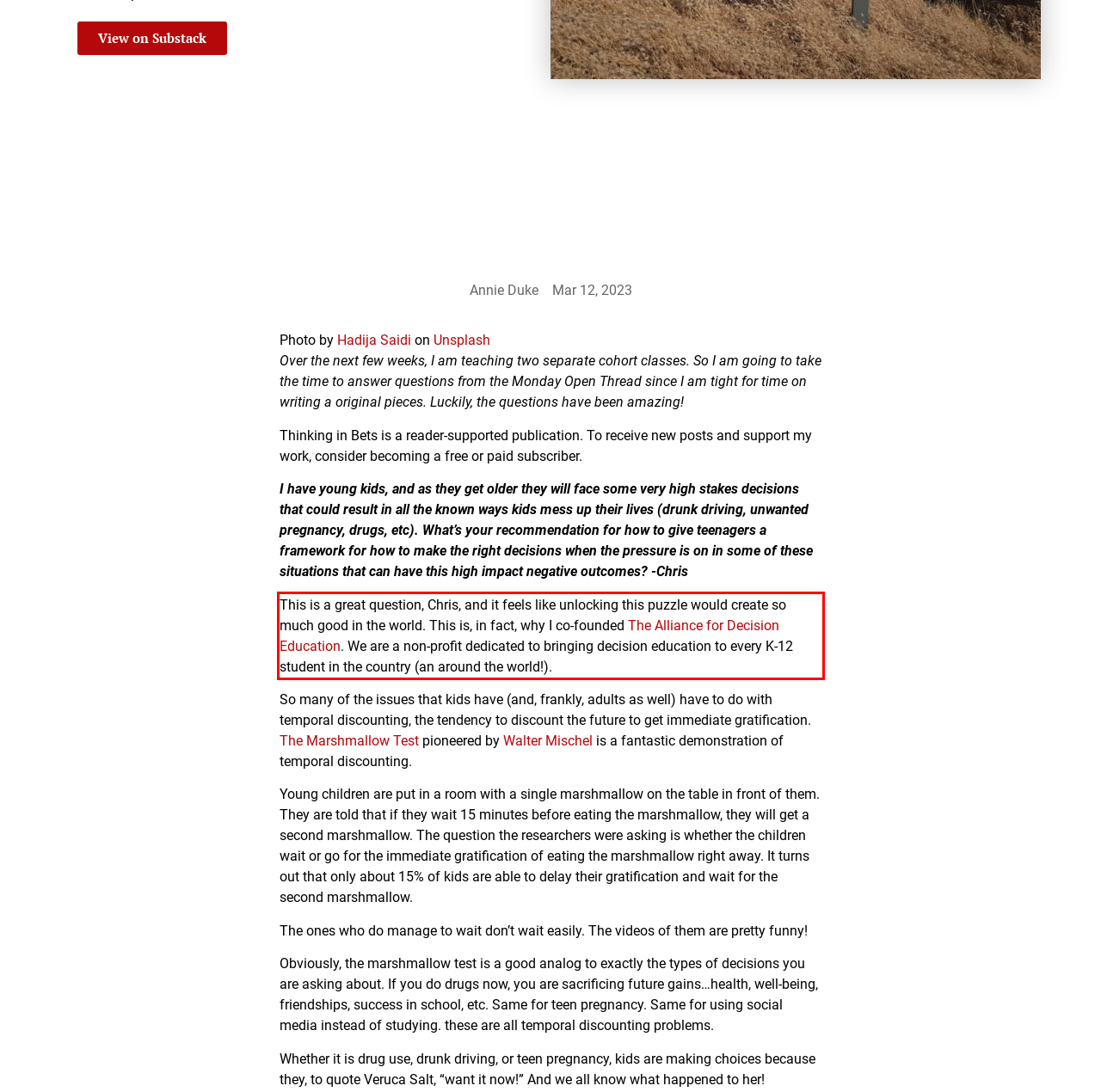There is a UI element on the webpage screenshot marked by a red bounding box. Extract and generate the text content from within this red box.

This is a great question, Chris, and it feels like unlocking this puzzle would create so much good in the world. This is, in fact, why I co-founded The Alliance for Decision Education. We are a non-profit dedicated to bringing decision education to every K-12 student in the country (an around the world!).